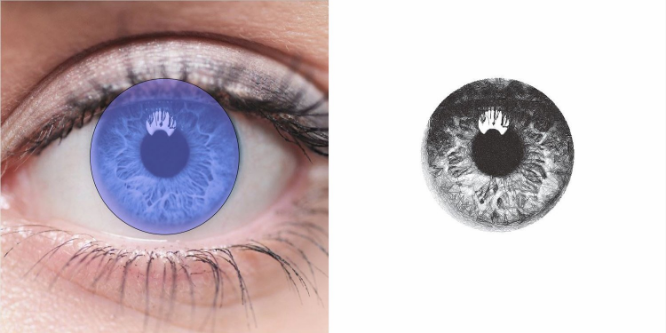How many eye masks are applied to the human eye in the image?
Using the visual information, answer the question in a single word or phrase.

Two